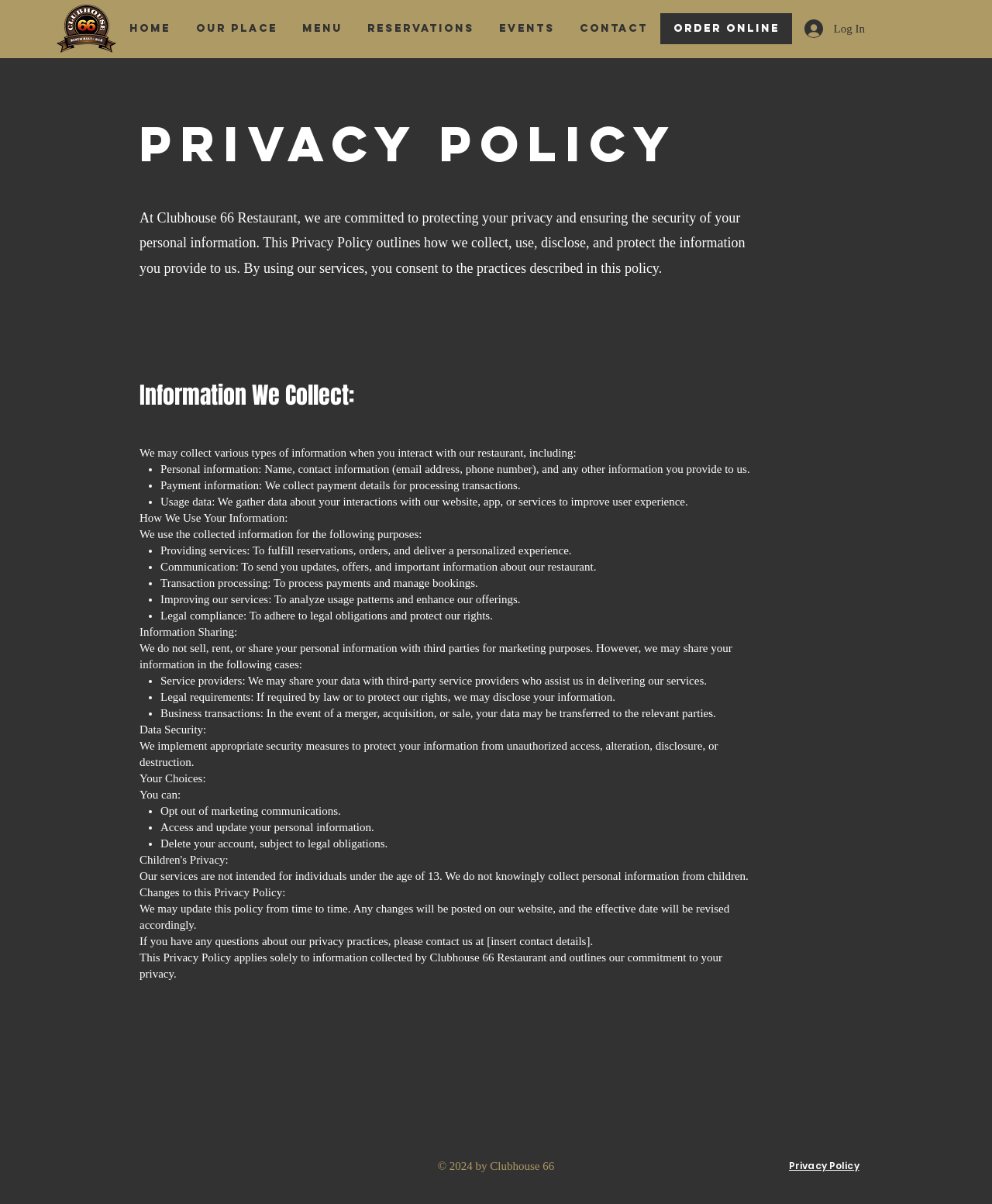Please reply with a single word or brief phrase to the question: 
What type of information does the restaurant collect?

Personal, payment, and usage data